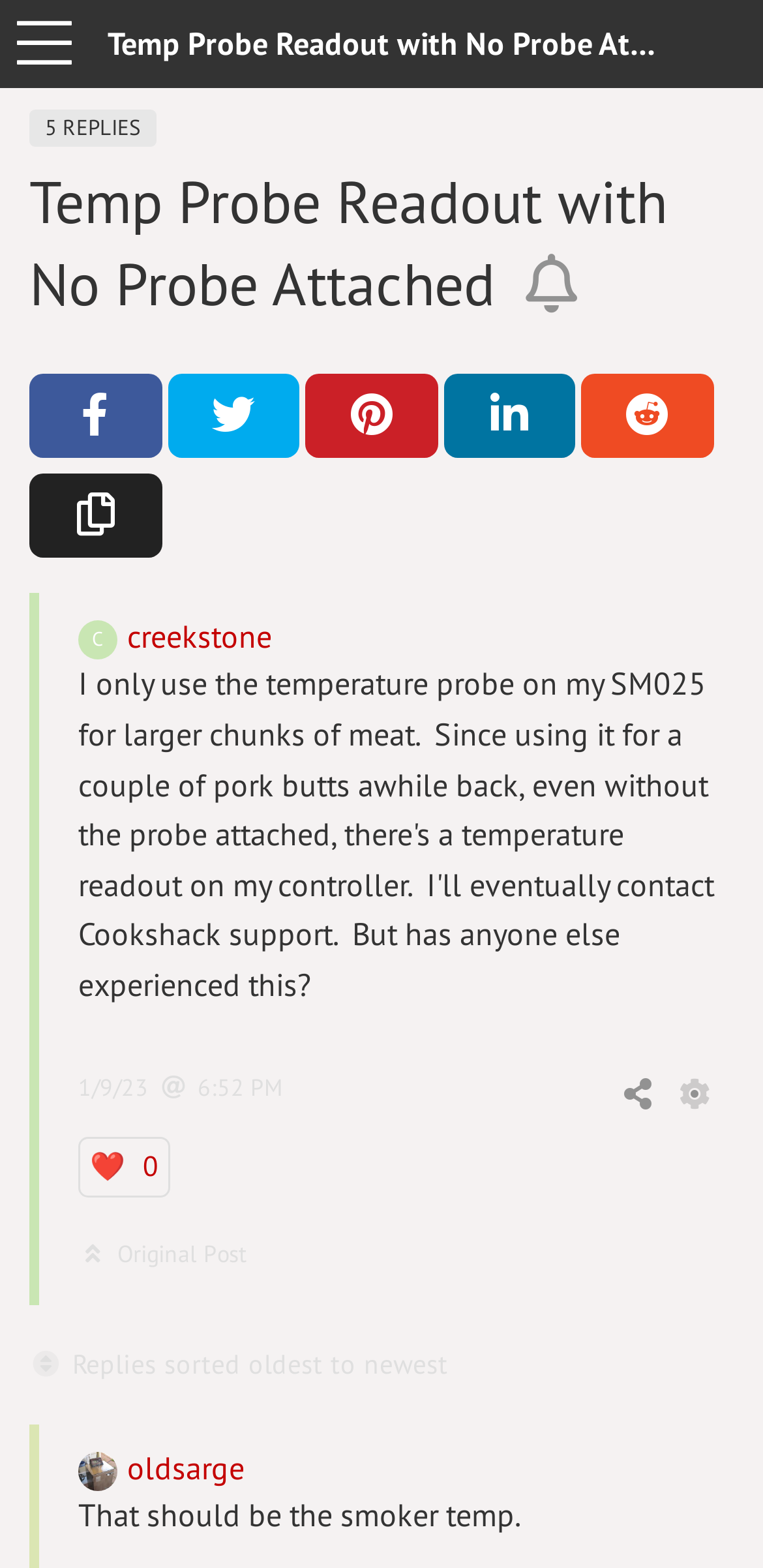Find the bounding box coordinates of the clickable region needed to perform the following instruction: "Click on the 'More Options' link". The coordinates should be provided as four float numbers between 0 and 1, i.e., [left, top, right, bottom].

[0.0, 0.0, 0.115, 0.056]